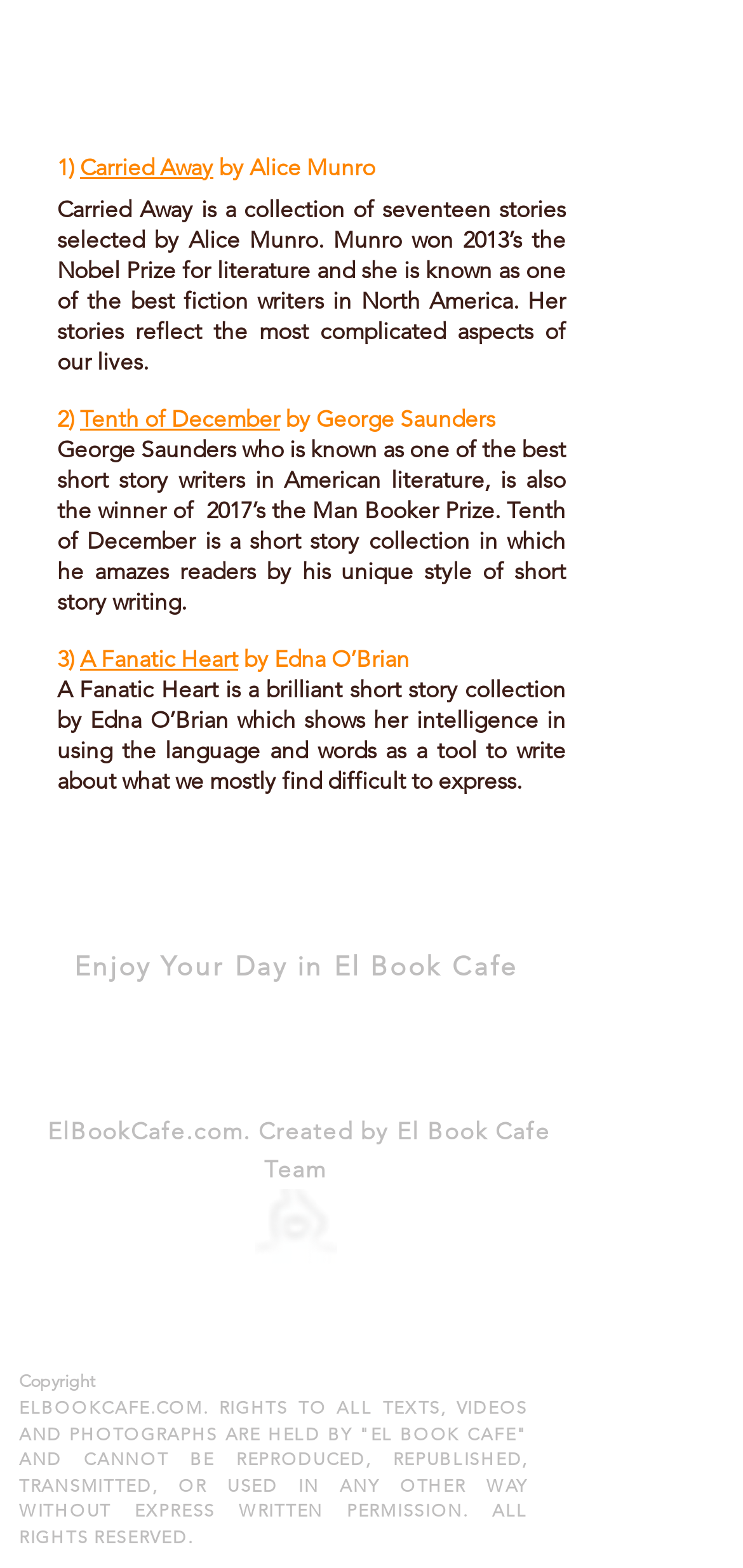Provide the bounding box coordinates for the specified HTML element described in this description: "aria-label="Instagram Social Icon"". The coordinates should be four float numbers ranging from 0 to 1, in the format [left, top, right, bottom].

[0.541, 0.644, 0.631, 0.686]